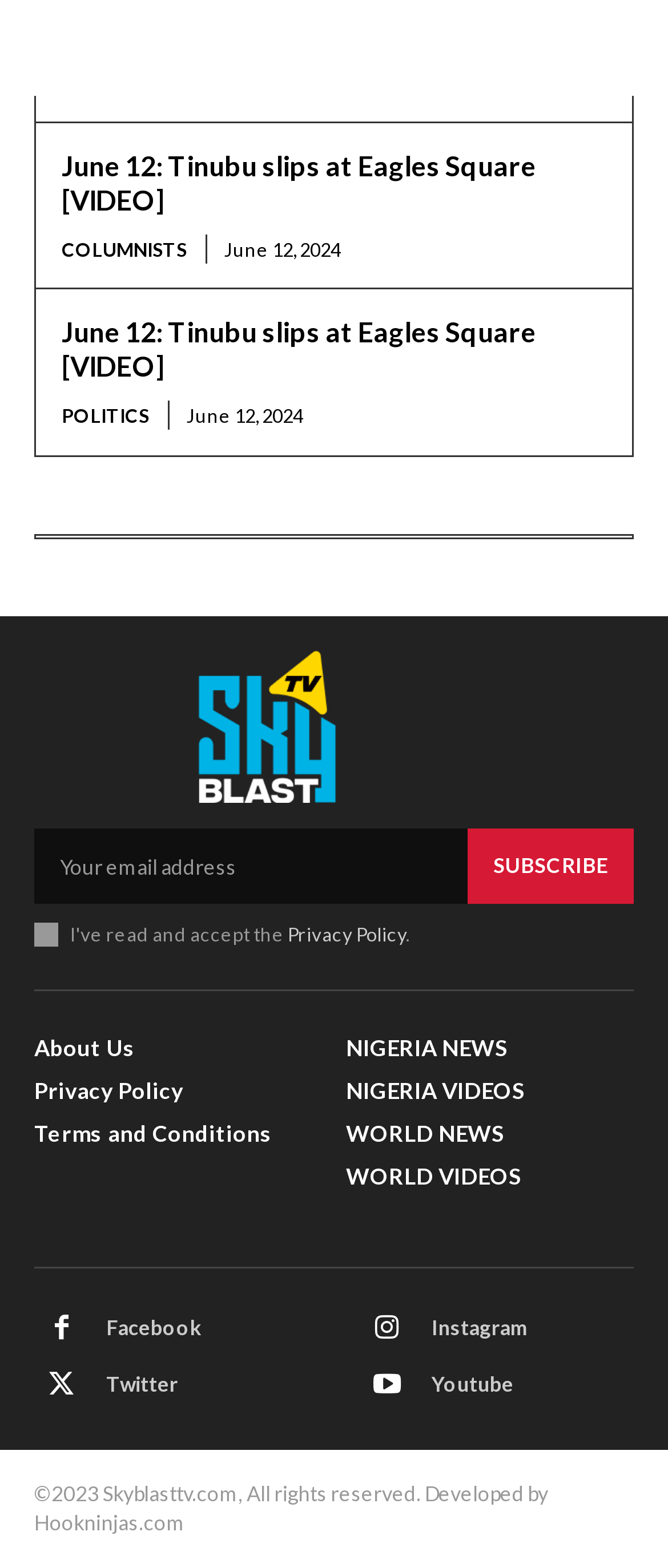Please determine the bounding box coordinates of the element's region to click for the following instruction: "Visit Nigeria news".

[0.518, 0.66, 0.949, 0.678]